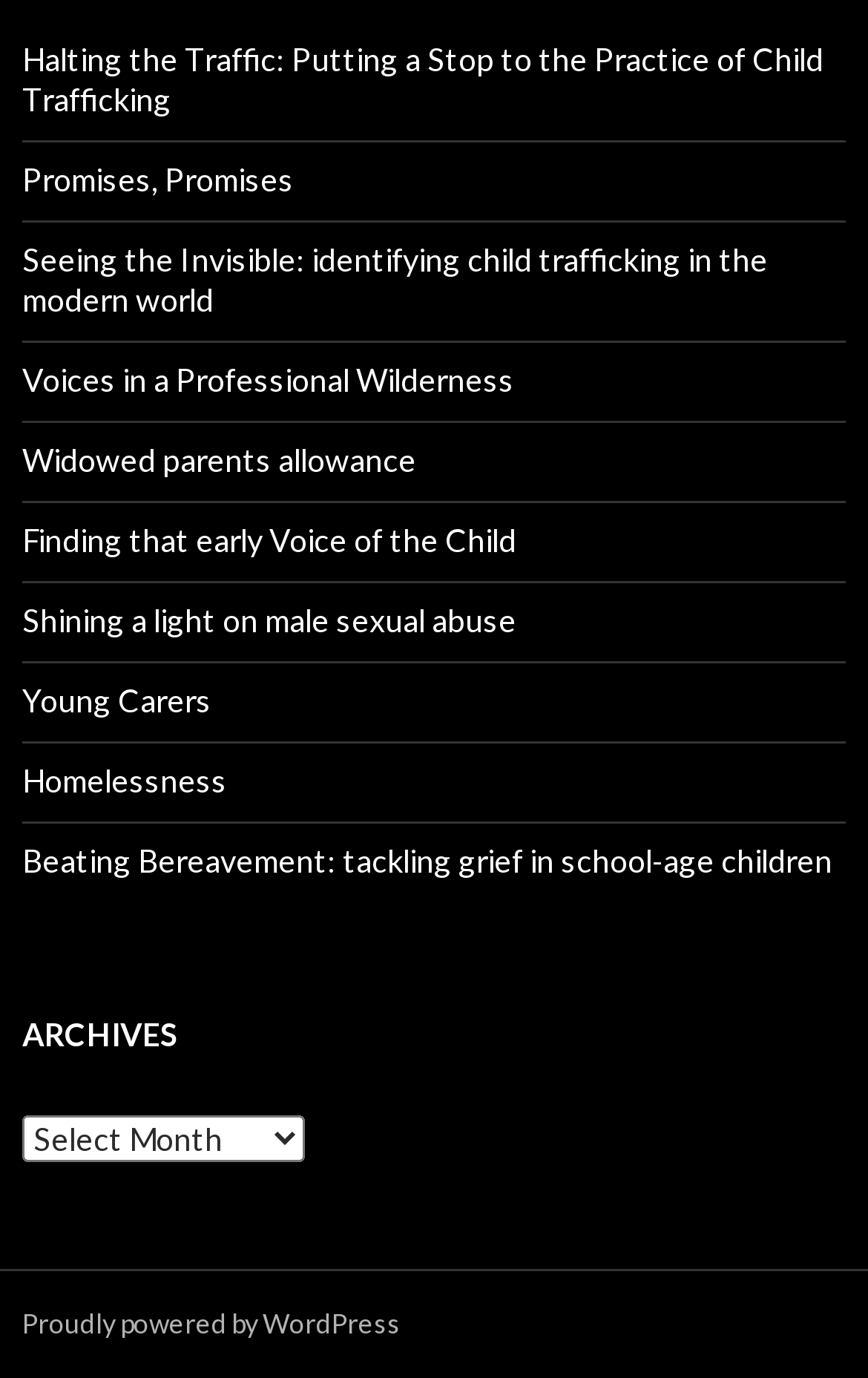Please specify the bounding box coordinates of the clickable section necessary to execute the following command: "Explore the topic 'Young Carers'".

[0.026, 0.494, 0.244, 0.521]